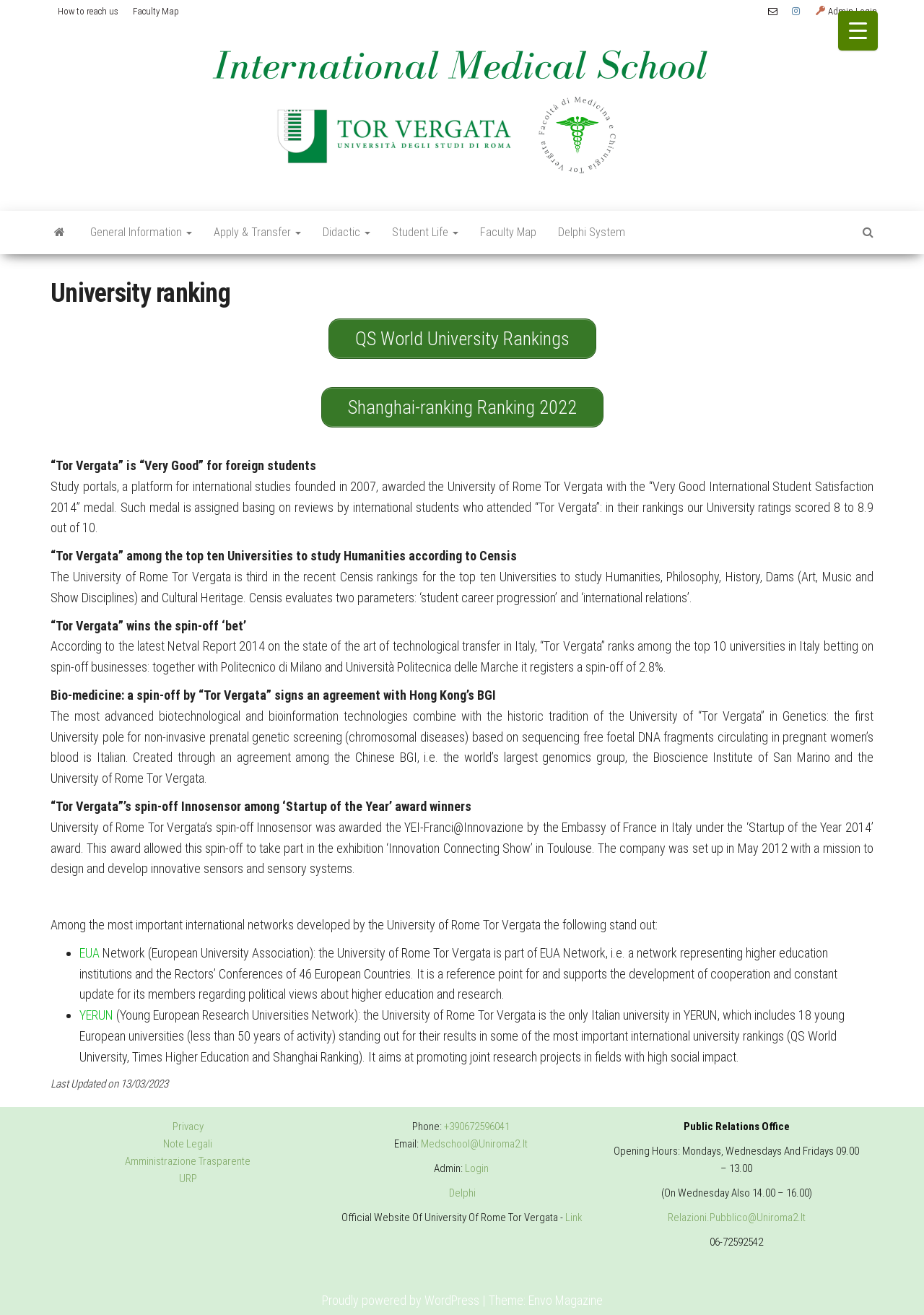What is the name of the university?
Please respond to the question with a detailed and informative answer.

I found the answer by looking at the links and text on the webpage. The link 'IMS – International Medical School' and the text 'University of Rome Tor Vergata' are mentioned multiple times, indicating that this is the name of the university.